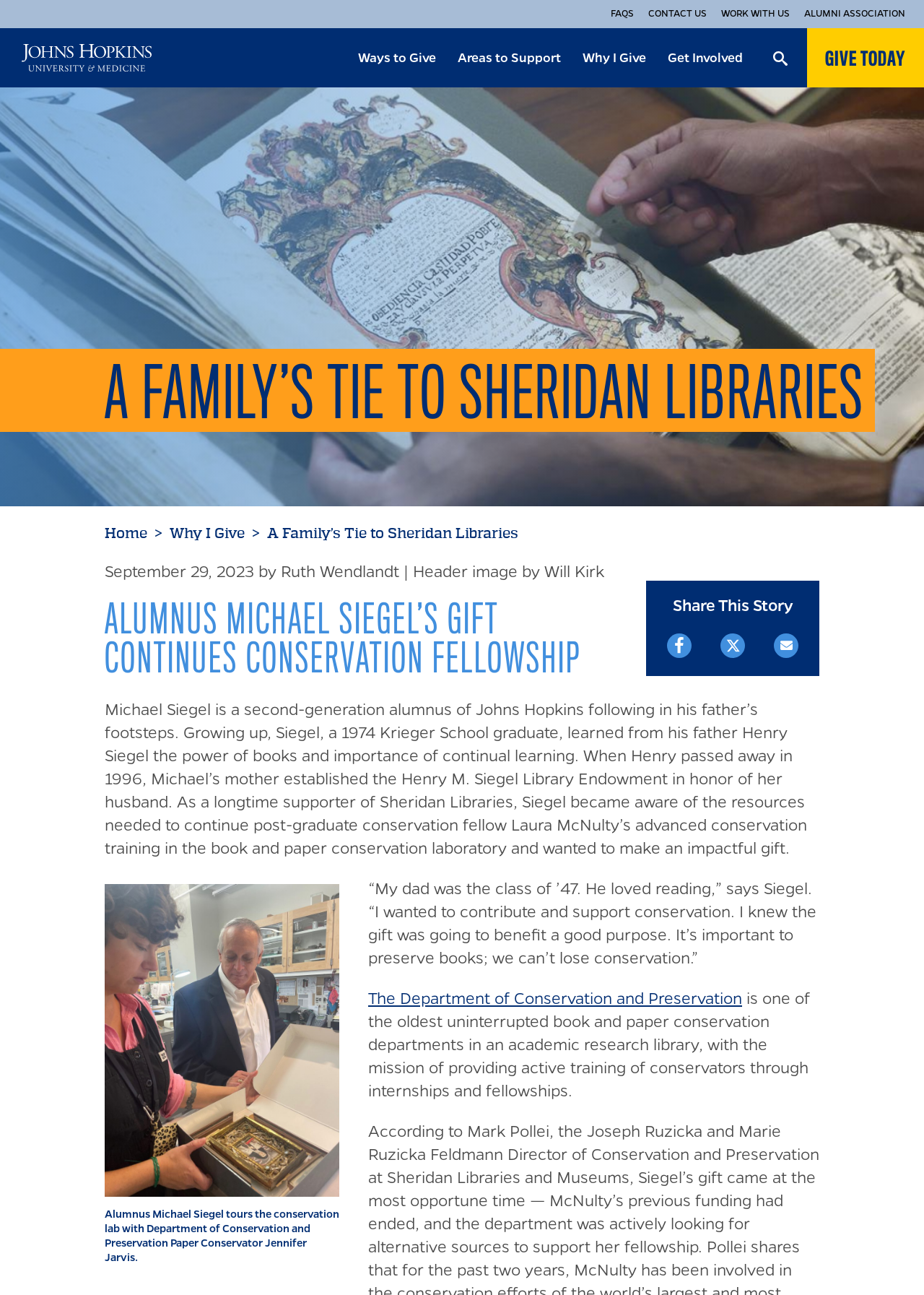Indicate the bounding box coordinates of the clickable region to achieve the following instruction: "Share this story on Facebook."

[0.706, 0.489, 0.764, 0.508]